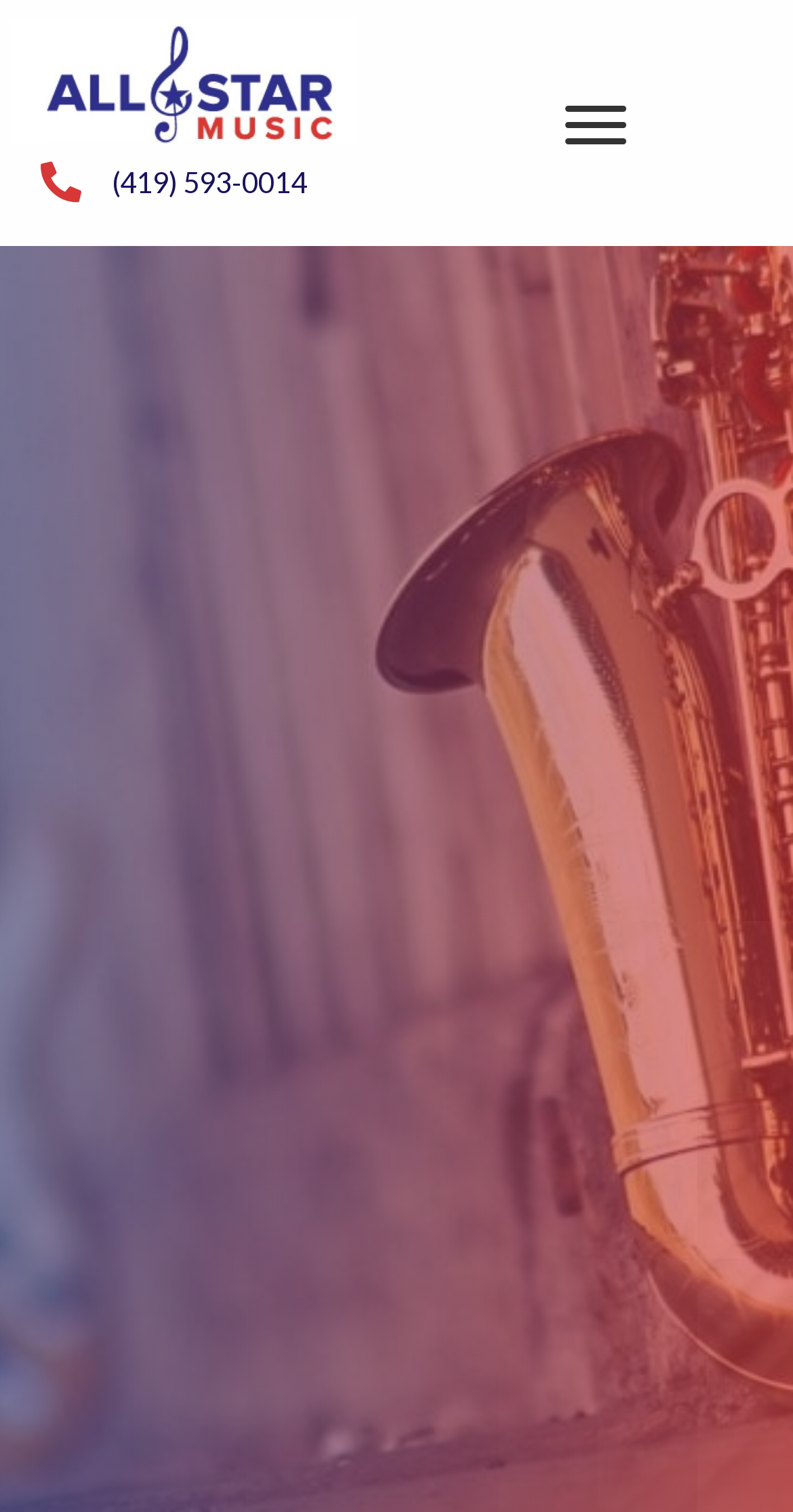Provide the bounding box coordinates, formatted as (top-left x, top-left y, bottom-right x, bottom-right y), with all values being floating point numbers between 0 and 1. Identify the bounding box of the UI element that matches the description: (419) 593-0014

[0.141, 0.109, 0.387, 0.132]